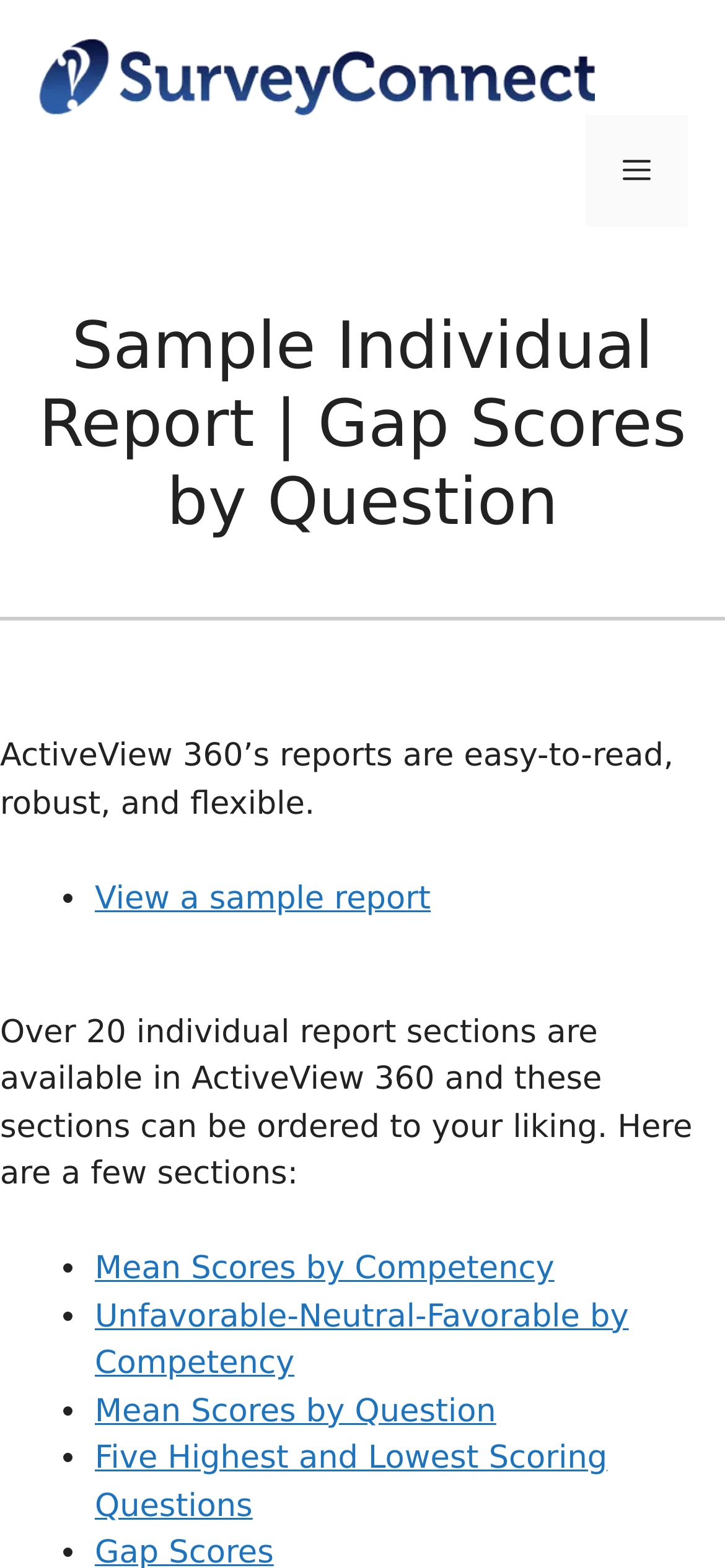How many individual report sections are available?
Give a comprehensive and detailed explanation for the question.

This information can be found in the paragraph of text that describes the features of ActiveView 360, which states that 'Over 20 individual report sections are available in ActiveView 360 and these sections can be ordered to your liking'.